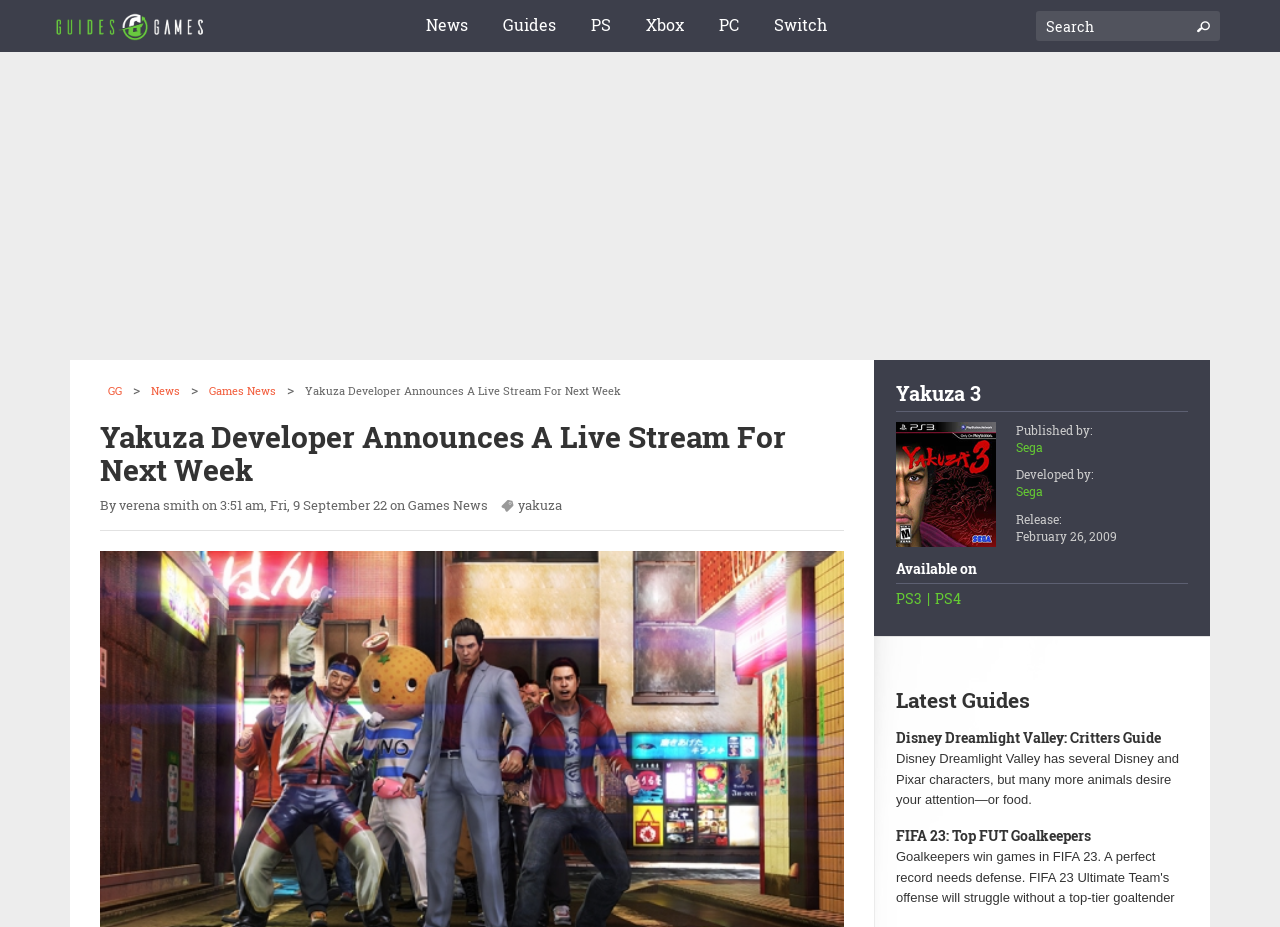Provide the bounding box coordinates of the section that needs to be clicked to accomplish the following instruction: "Check the latest guides."

[0.7, 0.744, 0.928, 0.768]